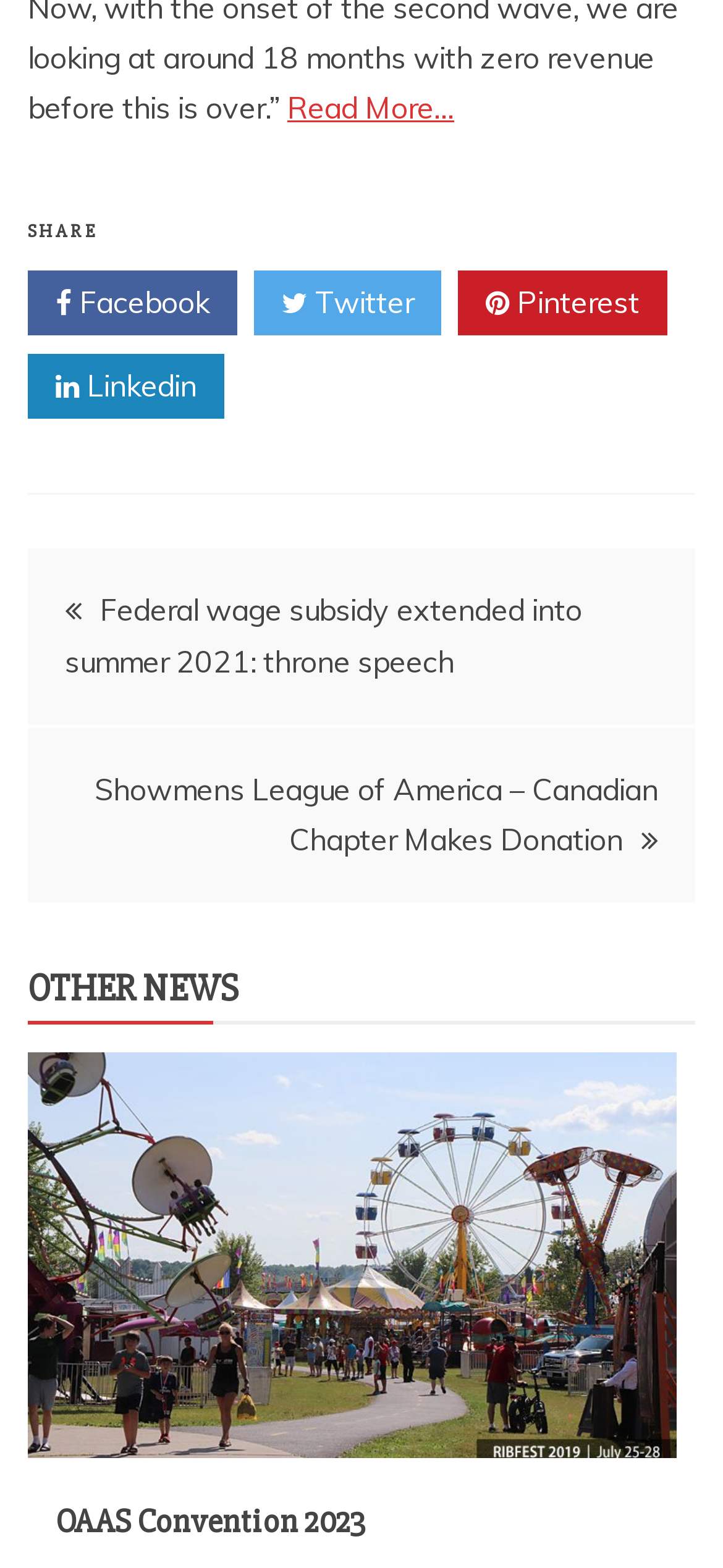Determine the bounding box coordinates for the element that should be clicked to follow this instruction: "Read more about the current post". The coordinates should be given as four float numbers between 0 and 1, in the format [left, top, right, bottom].

[0.397, 0.057, 0.628, 0.081]